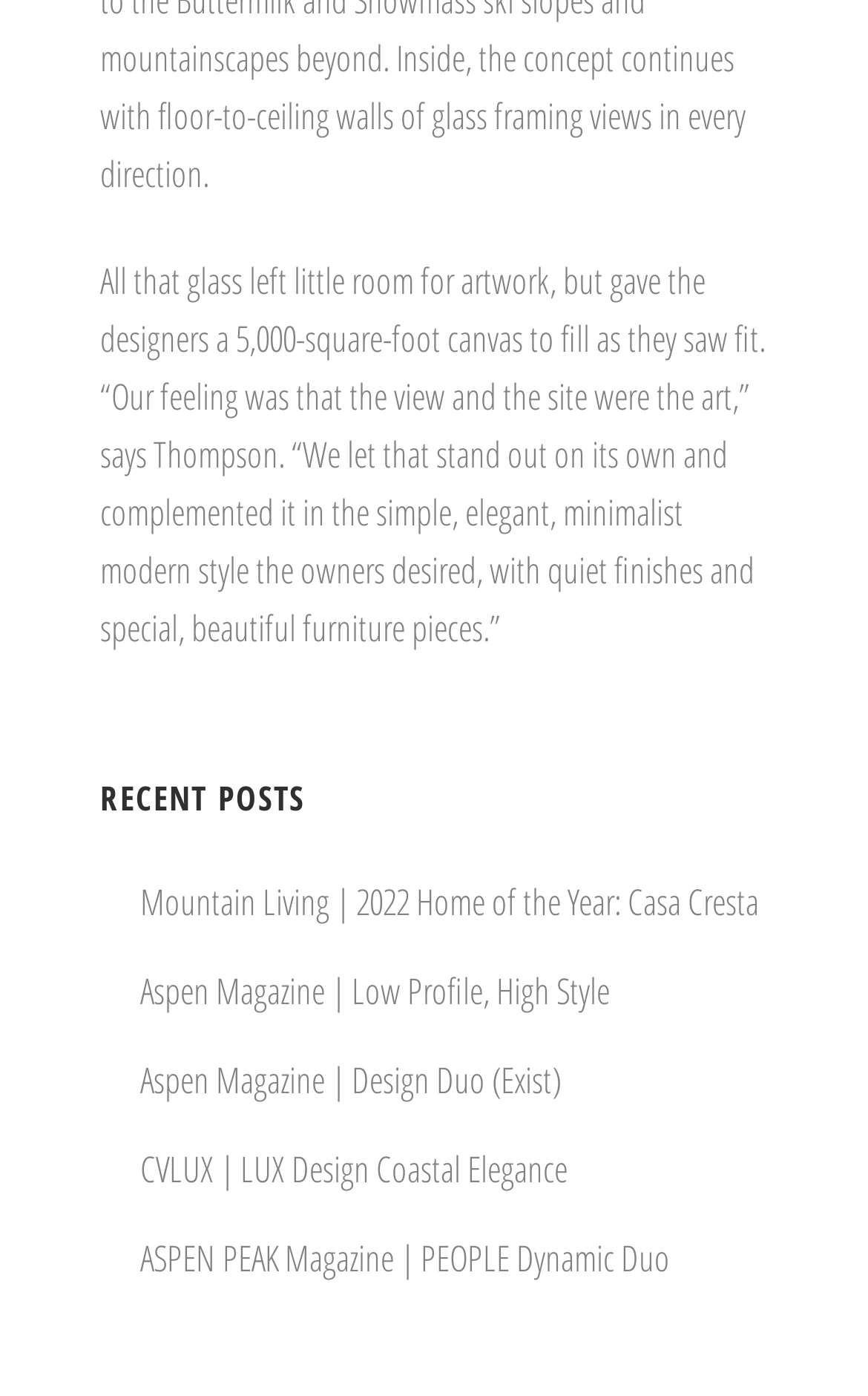What is the size of the canvas mentioned in the text?
Provide an in-depth answer to the question, covering all aspects.

The text states that the designers had a '5,000-square-foot canvas to fill as they saw fit'.